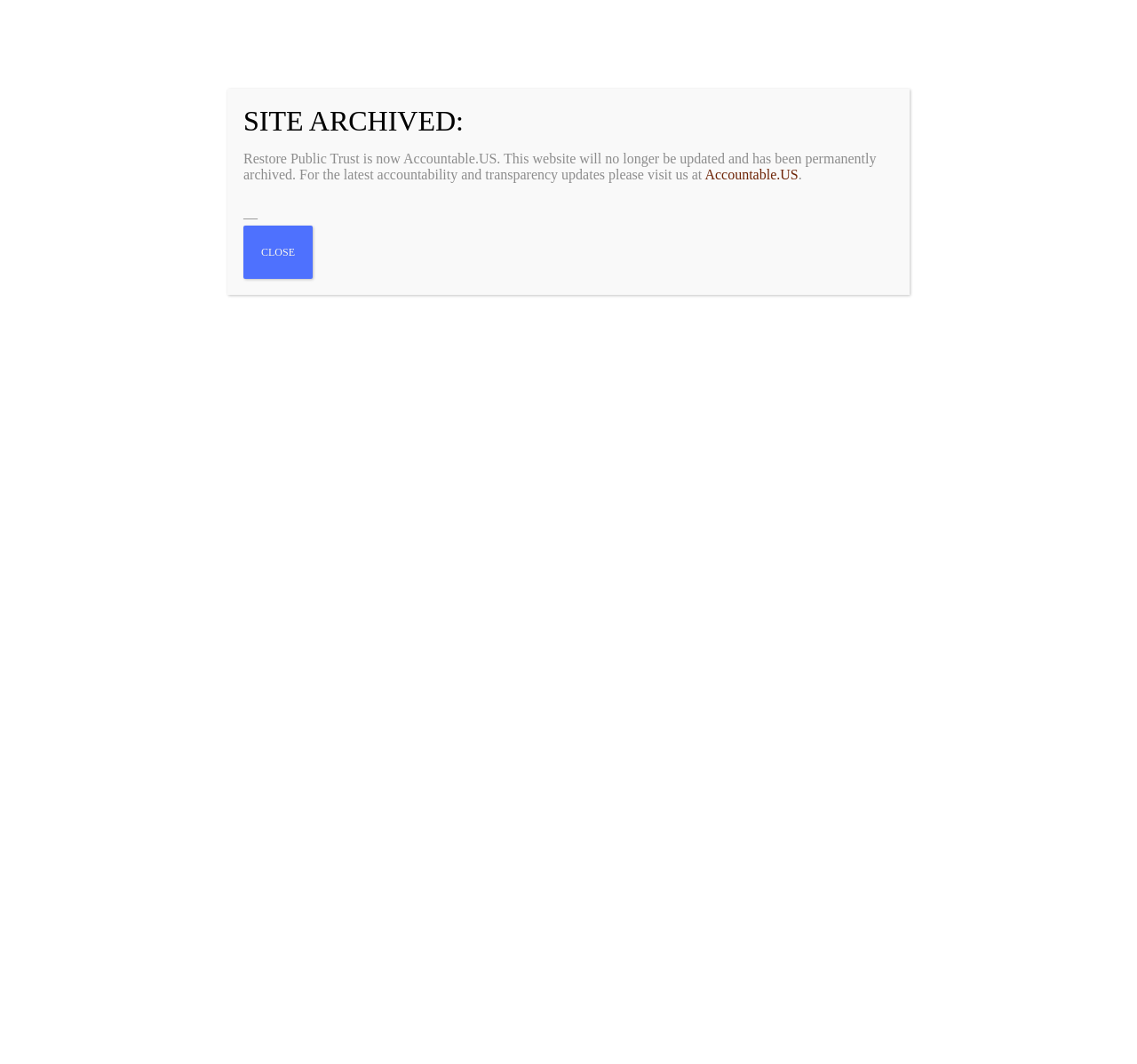What is the name of the website that has been archived?
Based on the visual content, answer with a single word or a brief phrase.

Restore Public Trust